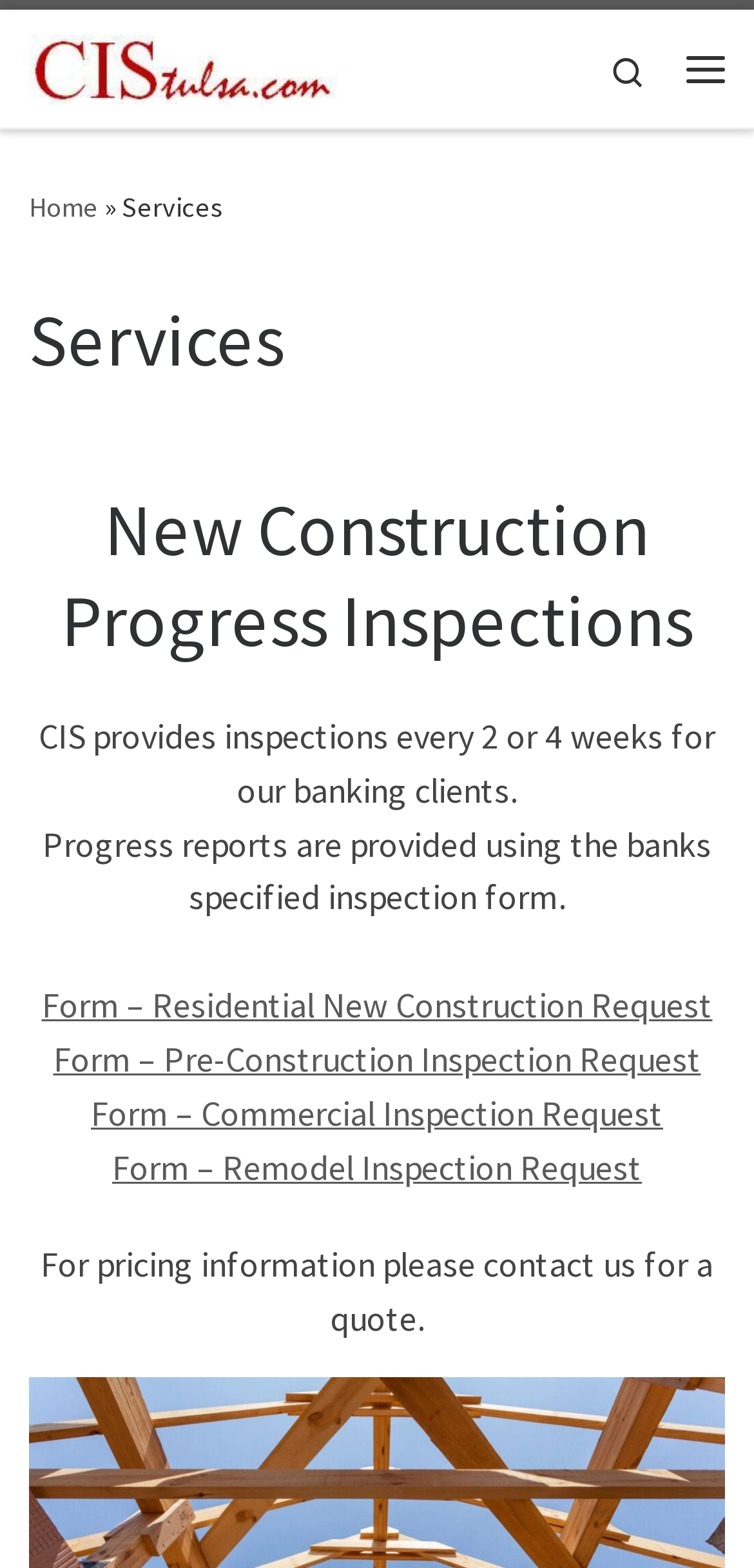Please identify the coordinates of the bounding box that should be clicked to fulfill this instruction: "go to home page".

[0.038, 0.121, 0.131, 0.143]